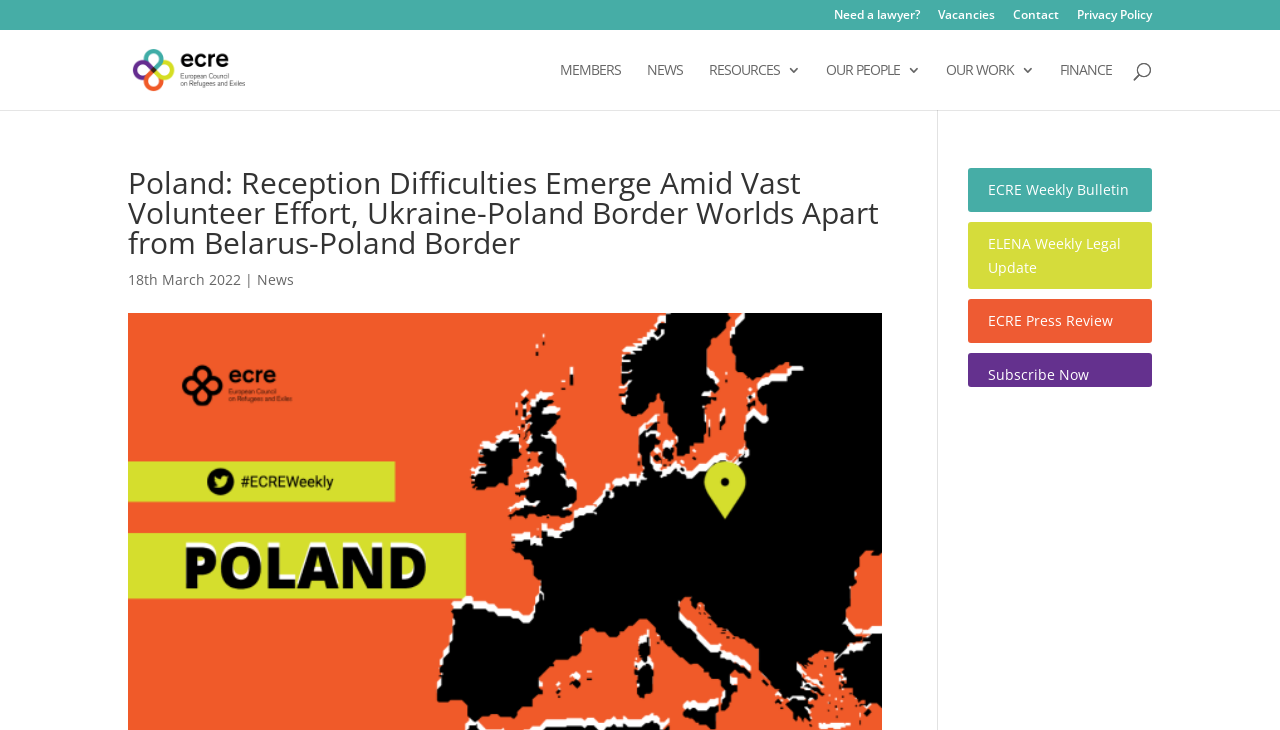Please identify the bounding box coordinates of the element I should click to complete this instruction: 'Visit the European Council on Refugees and Exiles website'. The coordinates should be given as four float numbers between 0 and 1, like this: [left, top, right, bottom].

[0.103, 0.08, 0.191, 0.107]